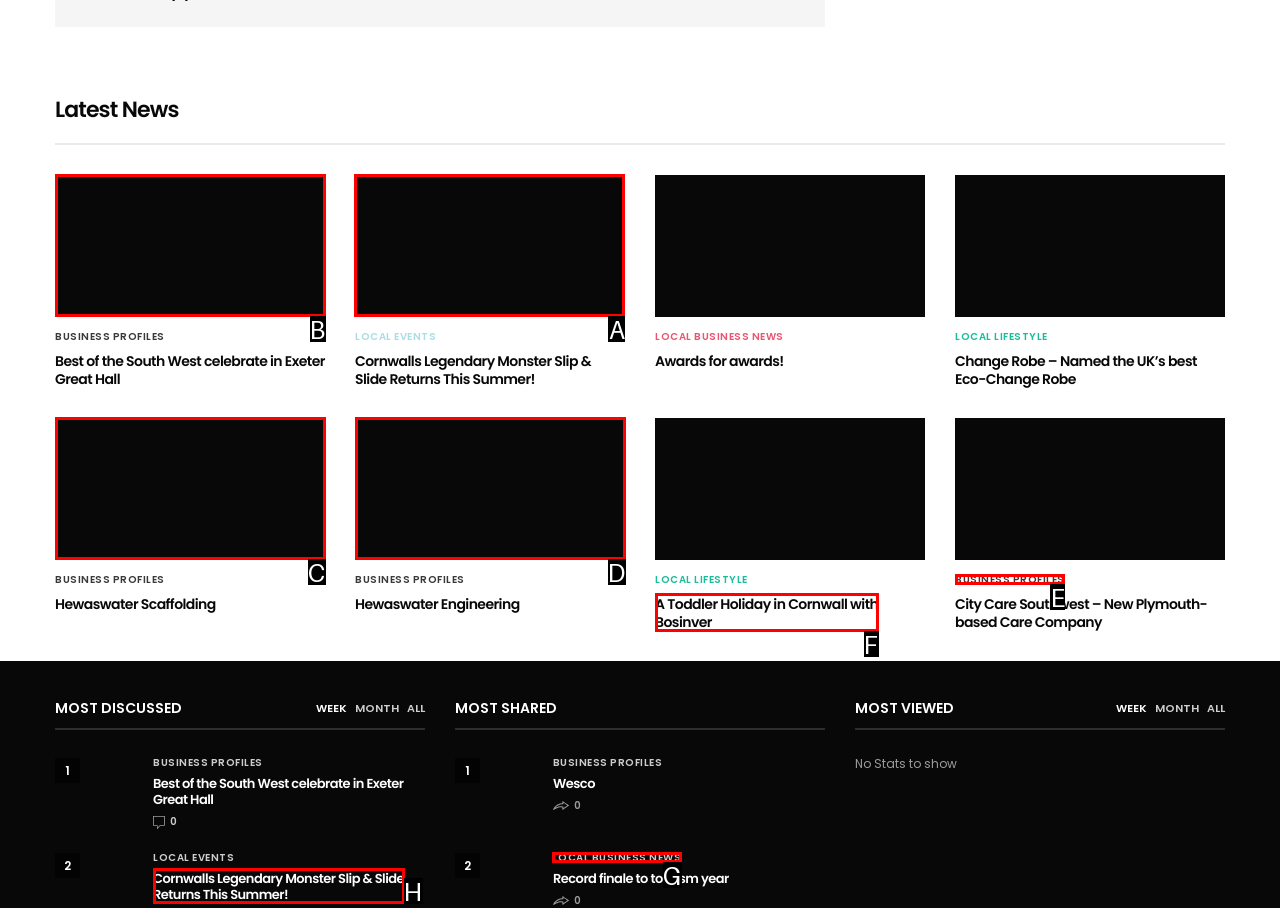Identify the HTML element to click to fulfill this task: Click on 'CALL NOW'
Answer with the letter from the given choices.

None